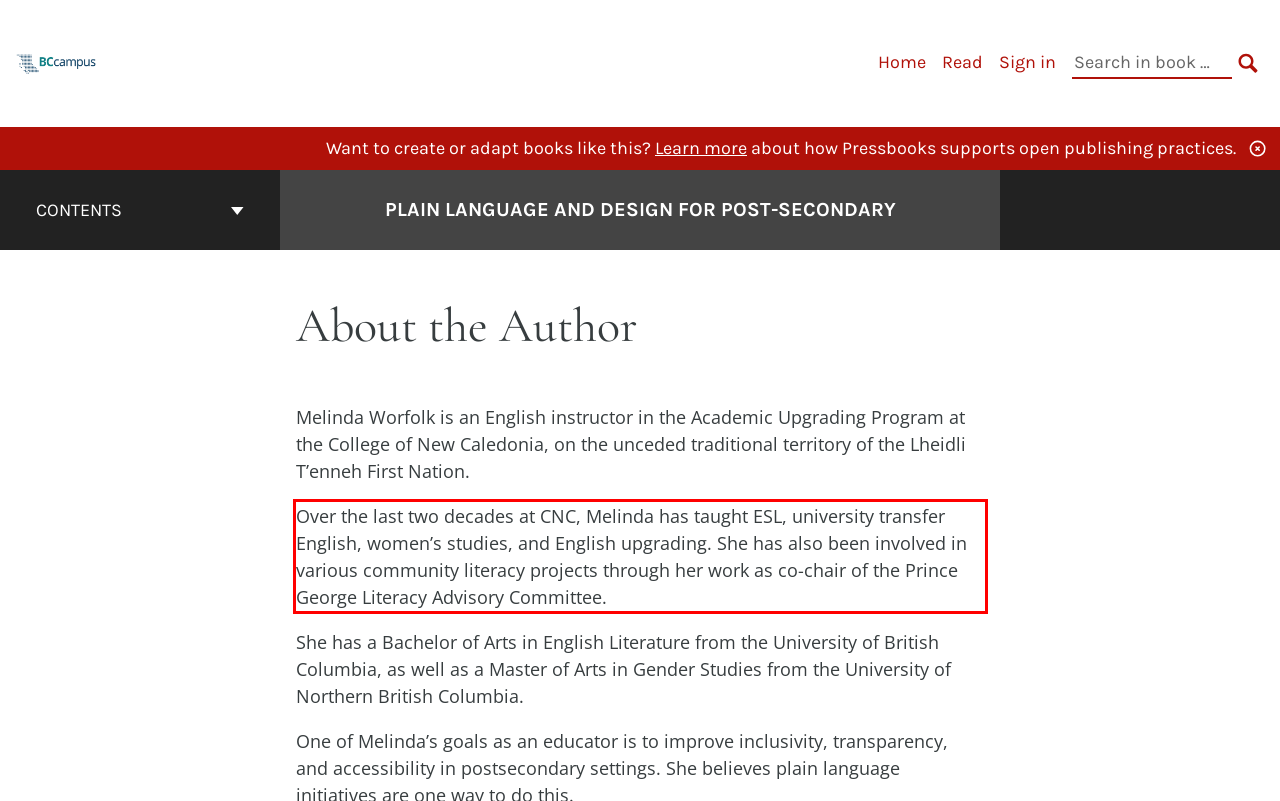From the given screenshot of a webpage, identify the red bounding box and extract the text content within it.

Over the last two decades at CNC, Melinda has taught ESL, university transfer English, women’s studies, and English upgrading. She has also been involved in various community literacy projects through her work as co-chair of the Prince George Literacy Advisory Committee.